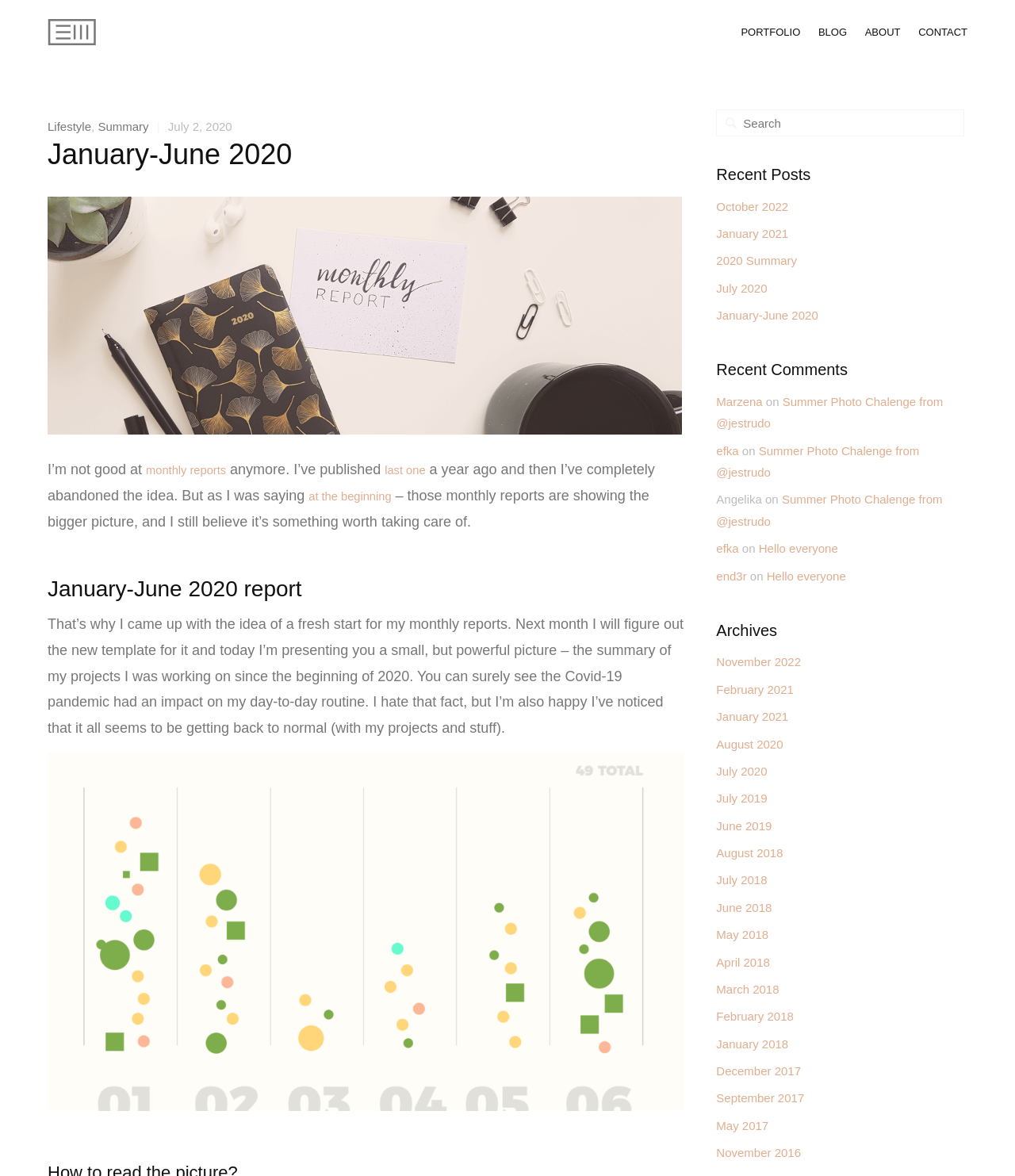Bounding box coordinates are specified in the format (top-left x, top-left y, bottom-right x, bottom-right y). All values are floating point numbers bounded between 0 and 1. Please provide the bounding box coordinate of the region this sentence describes: September 2017

[0.706, 0.928, 0.792, 0.94]